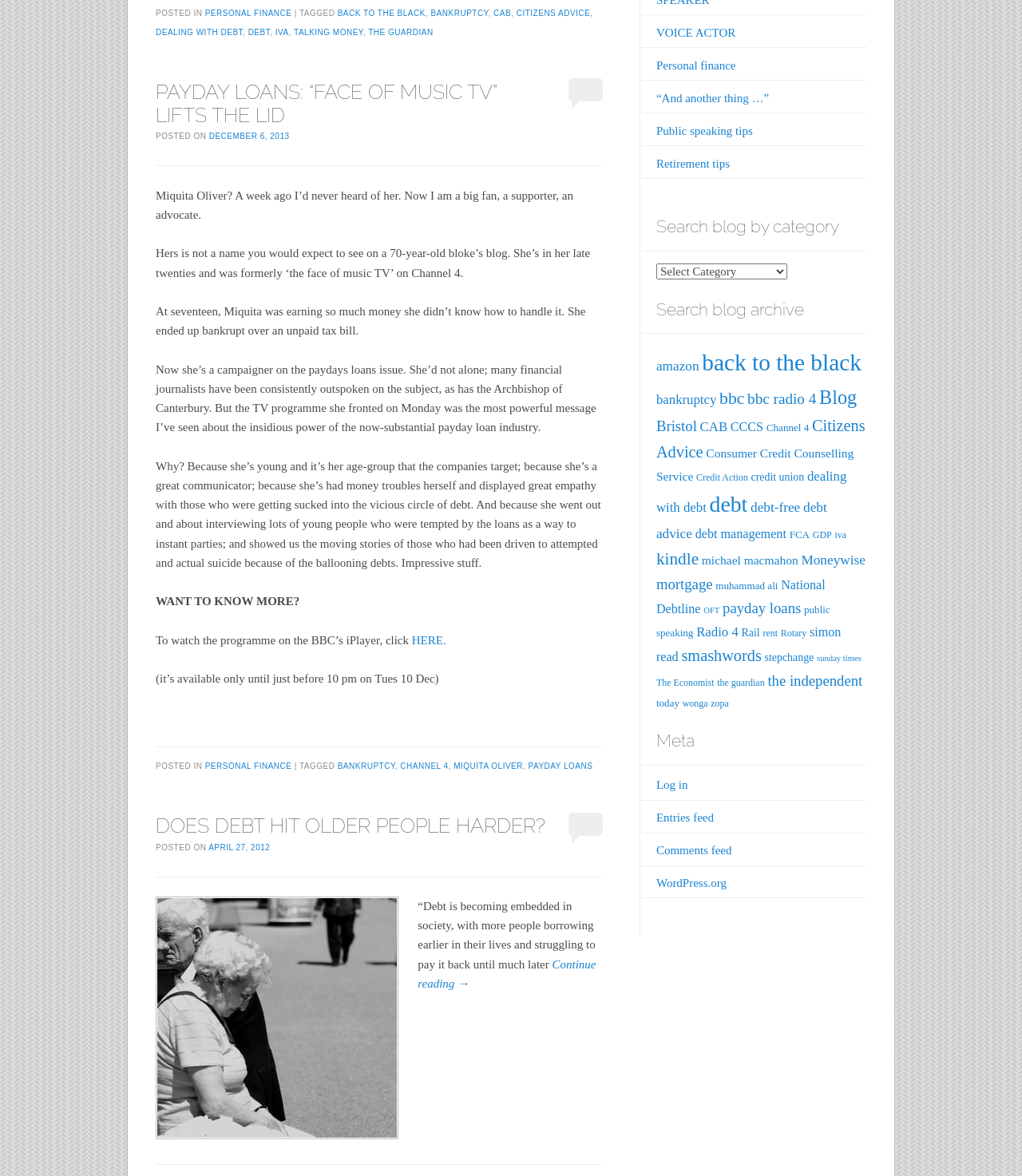What is the category of the blog post?
From the screenshot, provide a brief answer in one word or phrase.

Personal finance